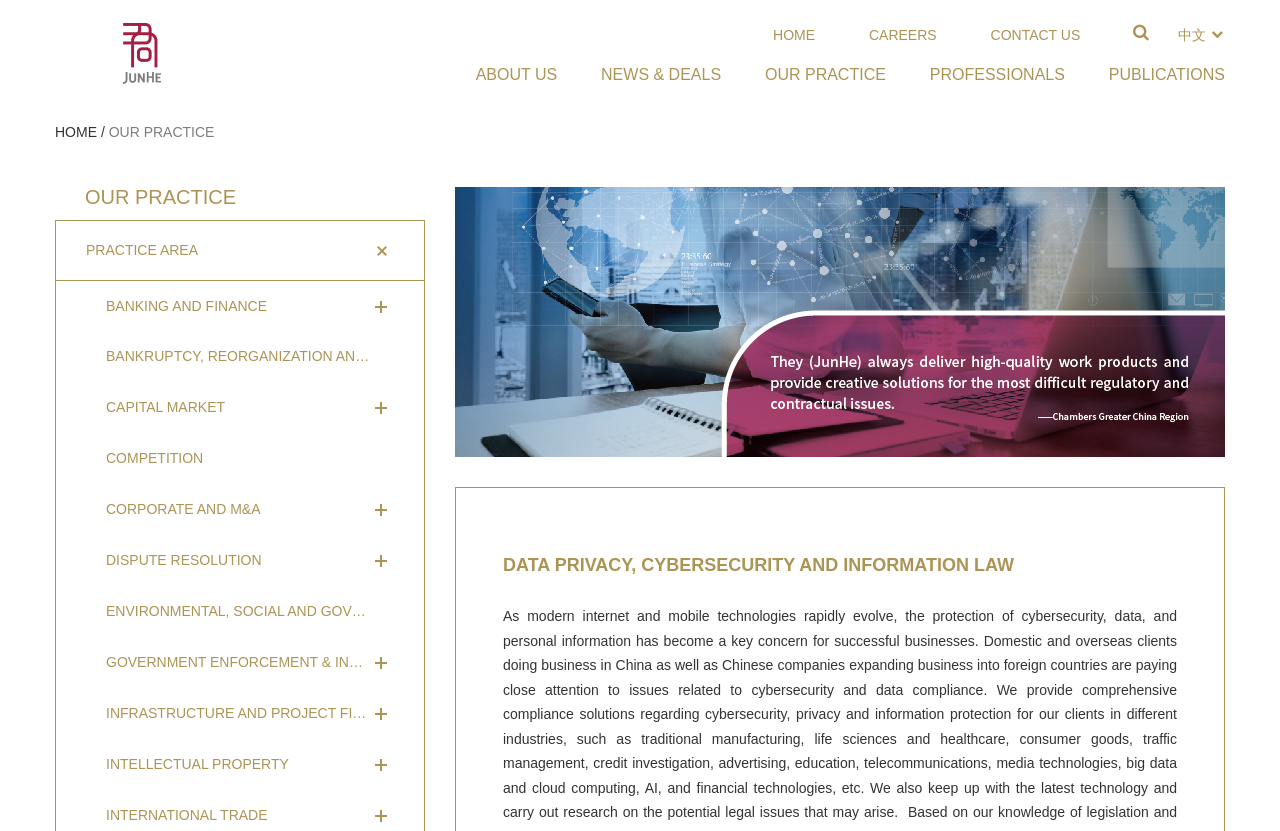Please determine the bounding box coordinates of the section I need to click to accomplish this instruction: "read about DATA PRIVACY, CYBERSECURITY AND INFORMATION LAW".

[0.393, 0.669, 0.92, 0.691]